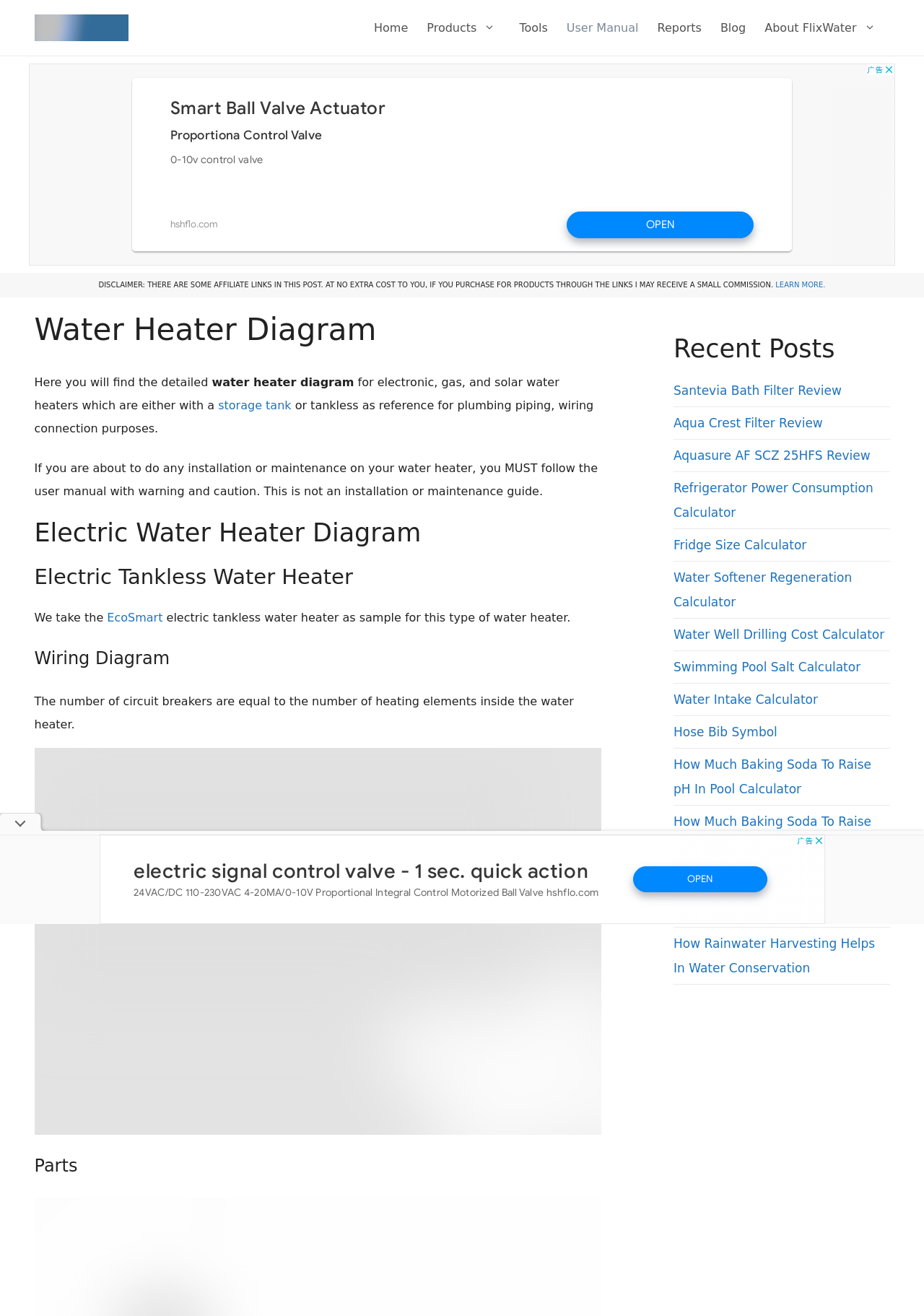What is the section below the main content?
Please ensure your answer is as detailed and informative as possible.

Below the main content, there is a section titled 'Recent Posts' which lists several links to recent articles or blog posts, including 'Santevia Bath Filter Review', 'Aqua Crest Filter Review', and more.